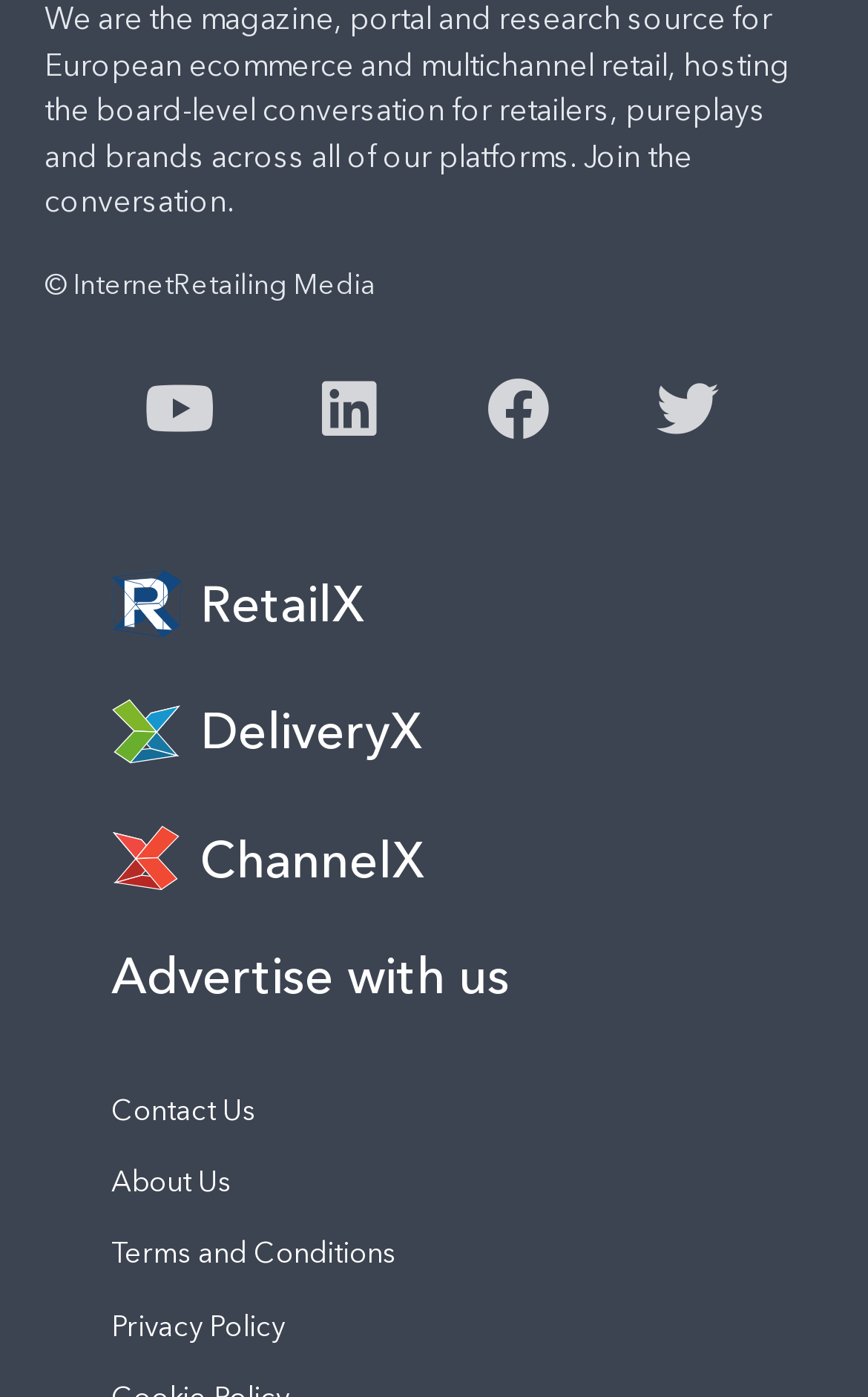Provide a brief response to the question using a single word or phrase: 
How many links are there in the footer section of the page?

5